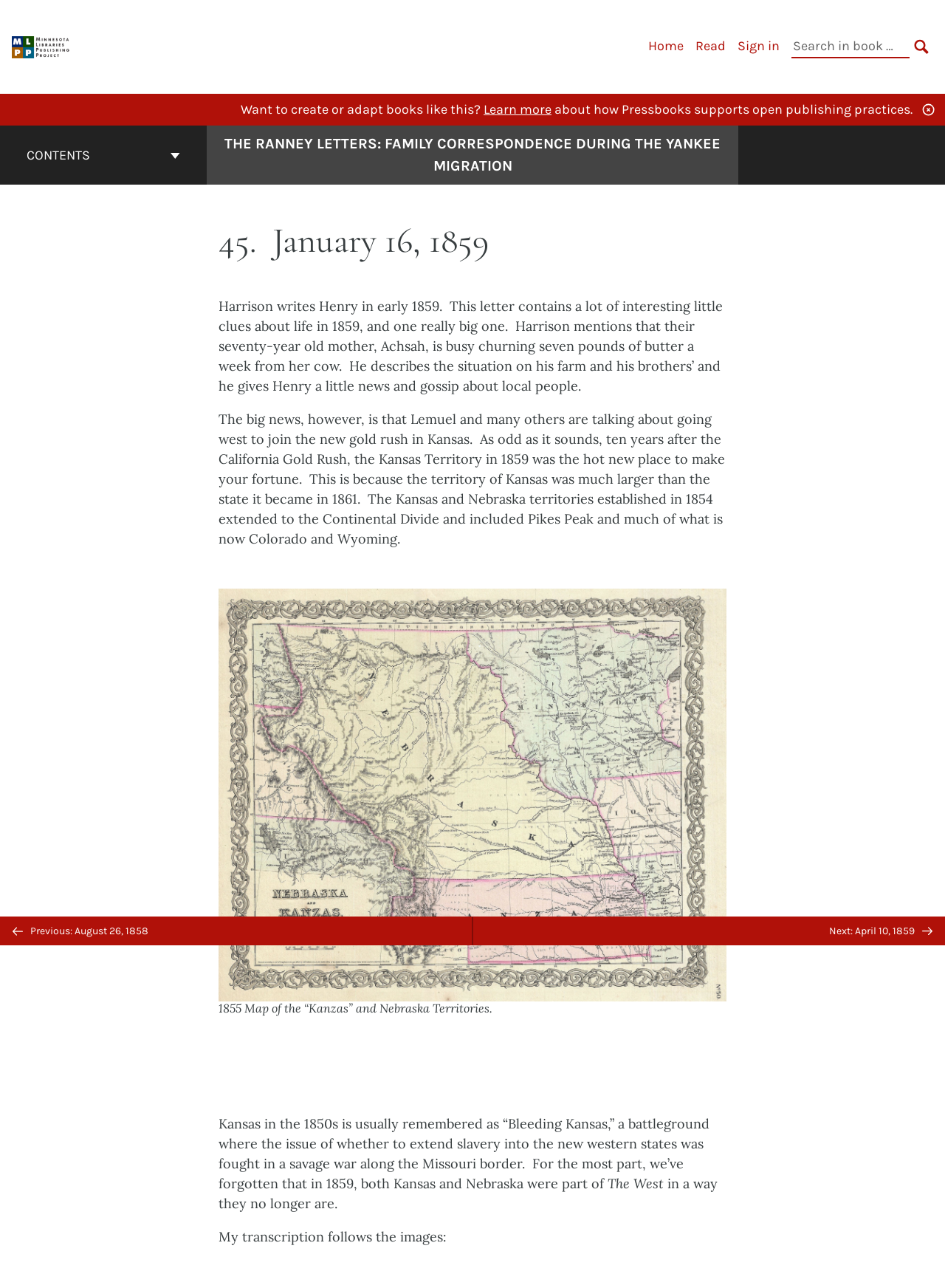Locate the bounding box coordinates of the element to click to perform the following action: 'Go to the cover page of The Ranney Letters: Family Correspondence During the Yankee Migration'. The coordinates should be given as four float values between 0 and 1, in the form of [left, top, right, bottom].

[0.219, 0.103, 0.781, 0.138]